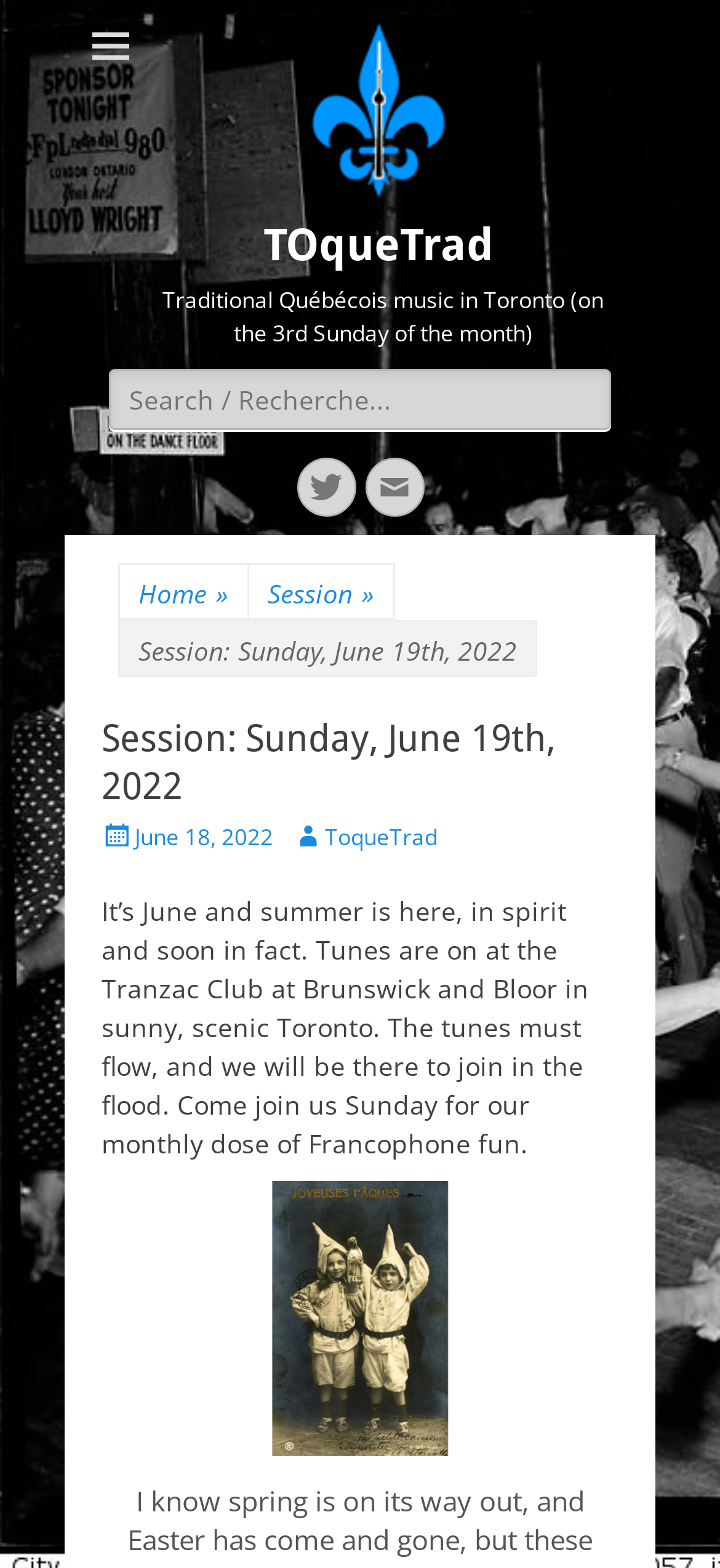Offer a meticulous description of the webpage's structure and content.

This webpage appears to be a session page for a traditional Québécois music event in Toronto. At the top left, there is a small icon link with a fleur-de-lis symbol, followed by a larger TOQueTrad logo image with a description "Fleur-de-lis blooming around Toronto's CN Tower." To the right of the logo, there is a link with the text "TOqueTrad" and a brief description of the event "Traditional Québécois music in Toronto (on the 3rd Sunday of the month)".

Below the logo and description, there is a search bar with a label "Search for:" and a search box. To the right of the search bar, there are two social media links, one for Twitter and one for Email.

The main content of the page is divided into sections. The first section has a header "Session: Sunday, June 19th, 2022" with a posted date "June 18, 2022" and an author "ToqueTrad". Below the header, there is a paragraph of text describing the event, mentioning the location "Tranzac Club at Brunswick and Bloor in sunny, scenic Toronto" and inviting readers to join in for a monthly dose of Francophone fun.

At the bottom of the page, there are three links: "Home », "Session », and another link with no text.